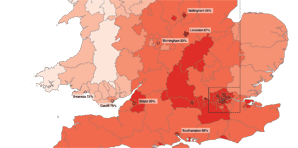What cities are marked on the map?
Please look at the screenshot and answer in one word or a short phrase.

London, Birmingham, Leicester, Southampton